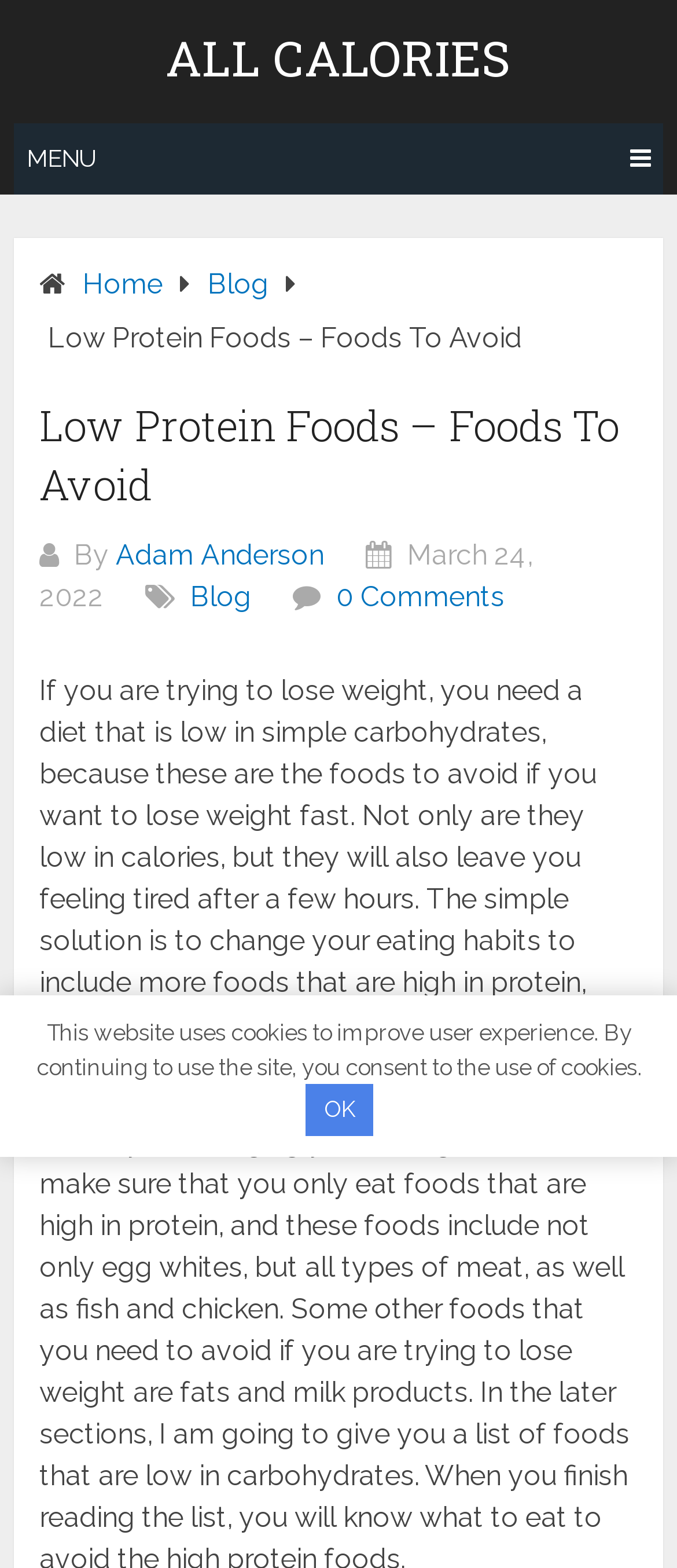Find the bounding box coordinates of the element to click in order to complete this instruction: "go to home page". The bounding box coordinates must be four float numbers between 0 and 1, denoted as [left, top, right, bottom].

[0.122, 0.171, 0.24, 0.192]